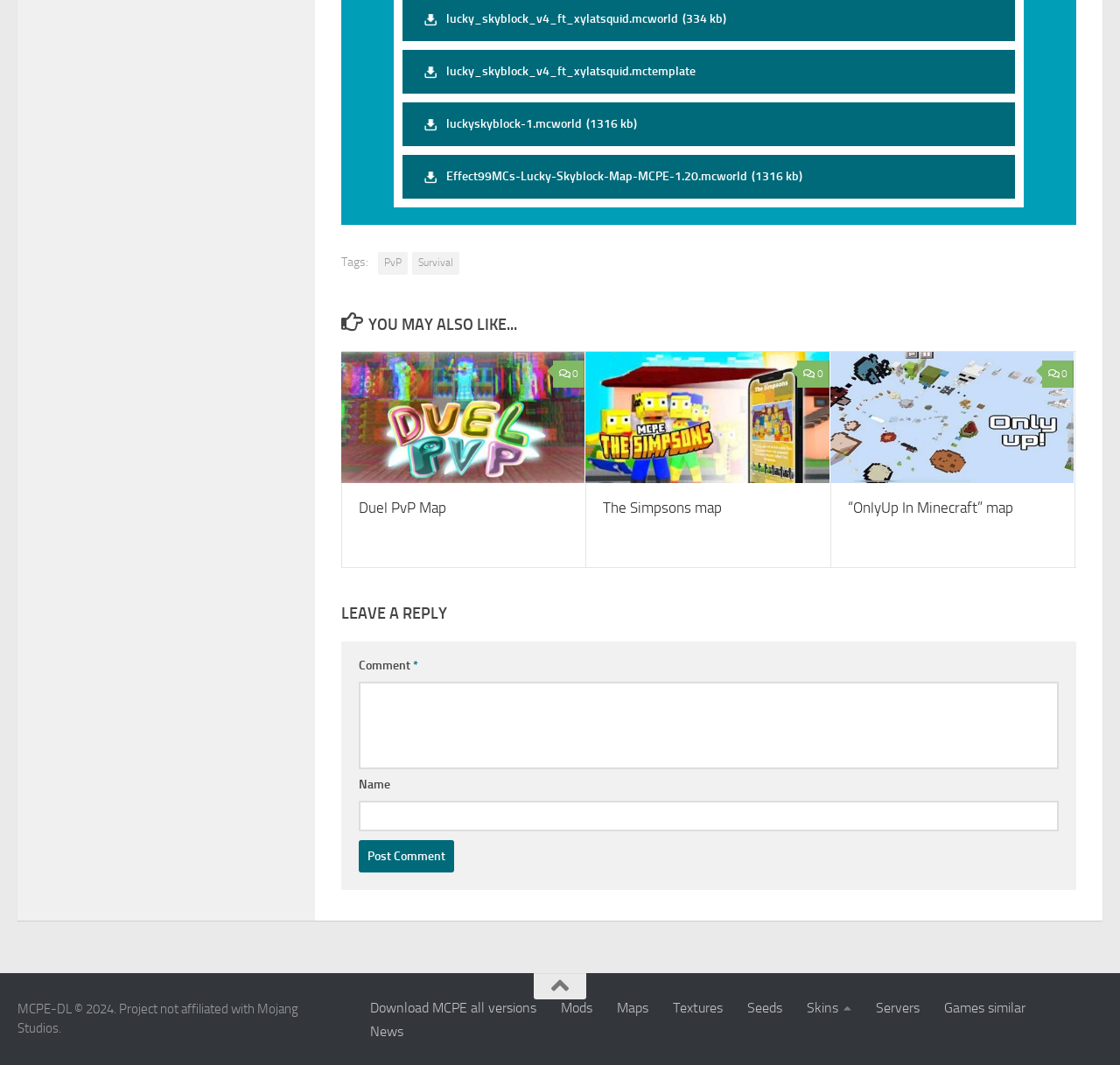What is the name of the project that this webpage is a part of?
Using the image, elaborate on the answer with as much detail as possible.

The webpage's footer contains a copyright notice that mentions 'MCPE-DL © 2024', which suggests that the webpage is part of a project called MCPE-DL.